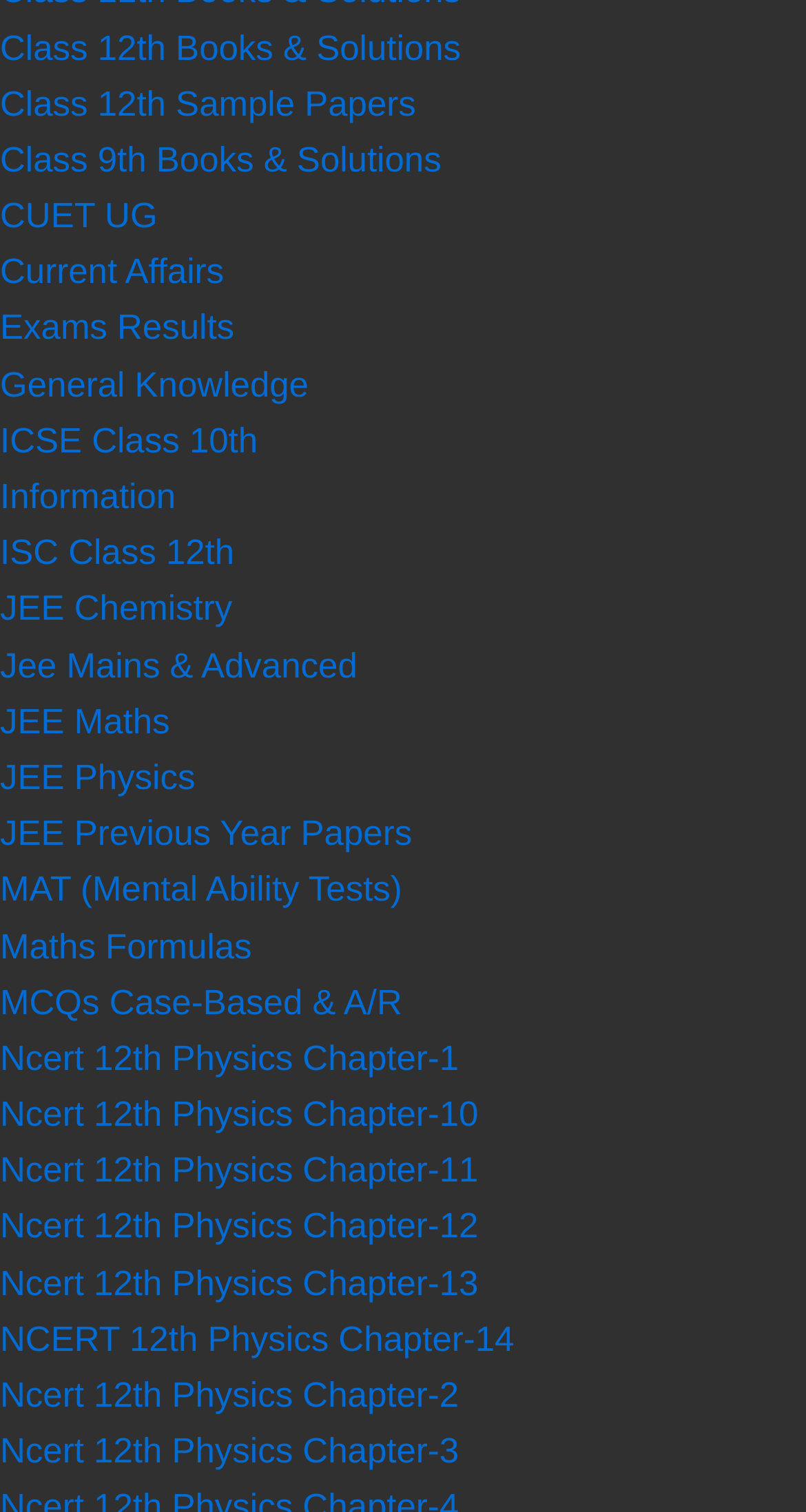Bounding box coordinates must be specified in the format (top-left x, top-left y, bottom-right x, bottom-right y). All values should be floating point numbers between 0 and 1. What are the bounding box coordinates of the UI element described as: Information

[0.0, 0.316, 0.218, 0.342]